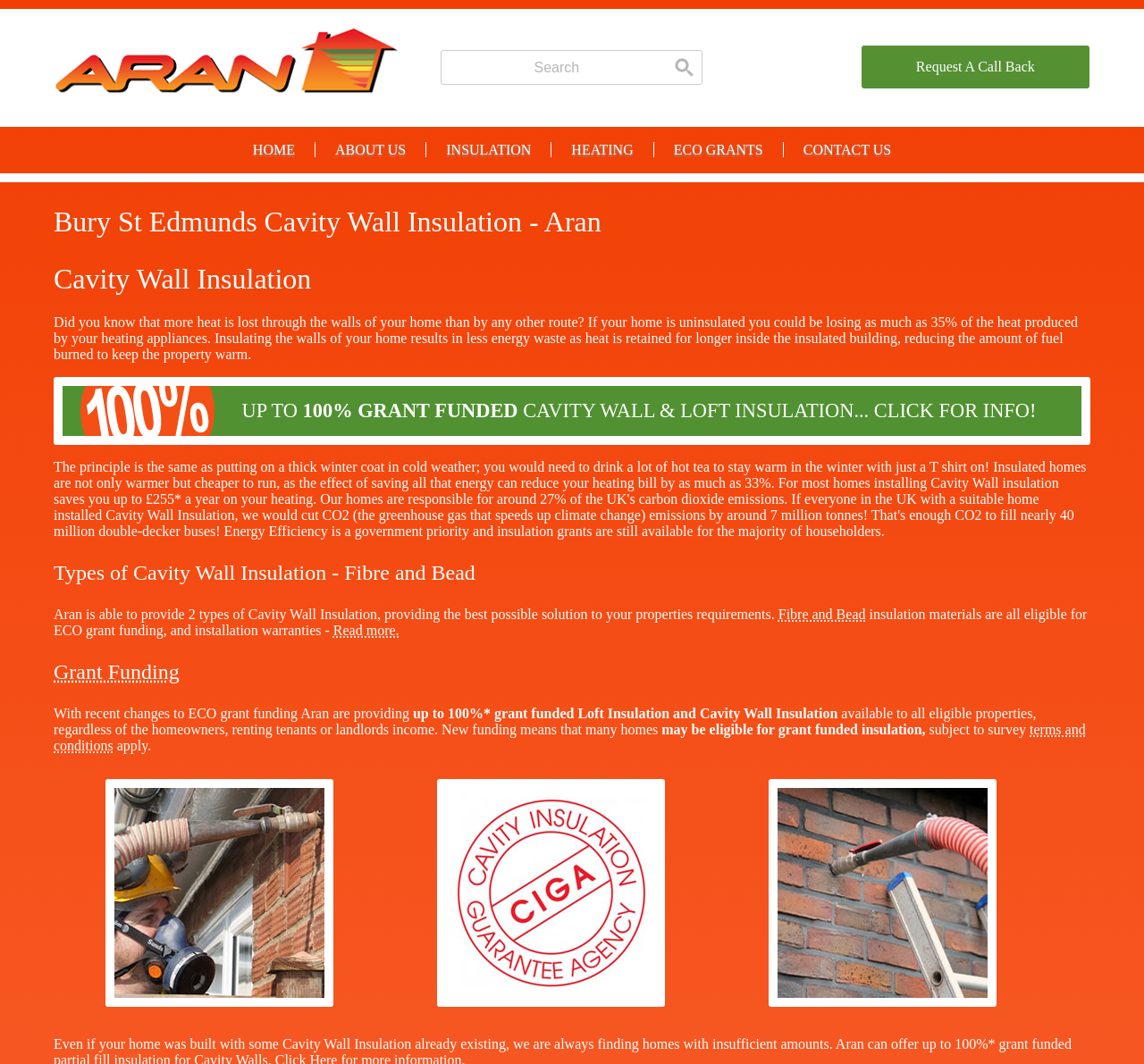Bounding box coordinates should be provided in the format (top-left x, top-left y, bottom-right x, bottom-right y) with all values between 0 and 1. Identify the bounding box for this UI element: terms and conditions

[0.047, 0.679, 0.949, 0.708]